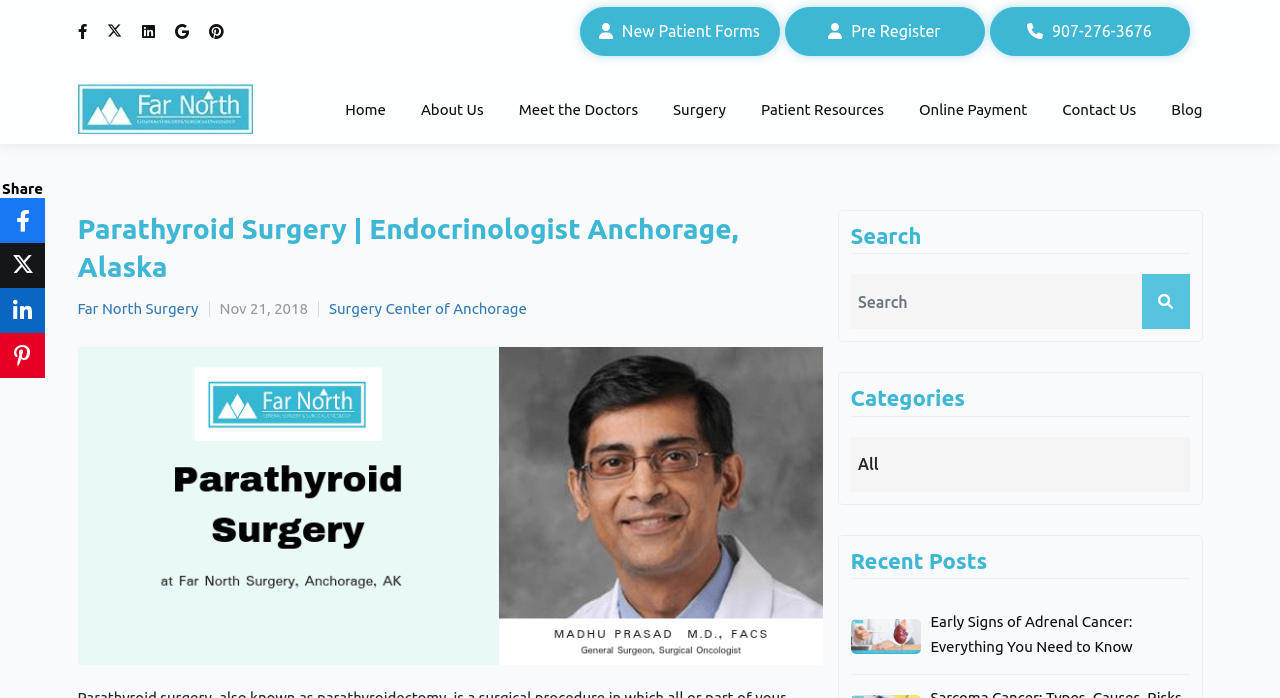What is the logo of the website?
Based on the visual information, provide a detailed and comprehensive answer.

The logo of the website is 'Far North Surgery' which can be found in the top left corner of the webpage, with a bounding box coordinate of [0.061, 0.12, 0.197, 0.193]. It is an image element with an OCR text of 'Far North Surgery logo'.